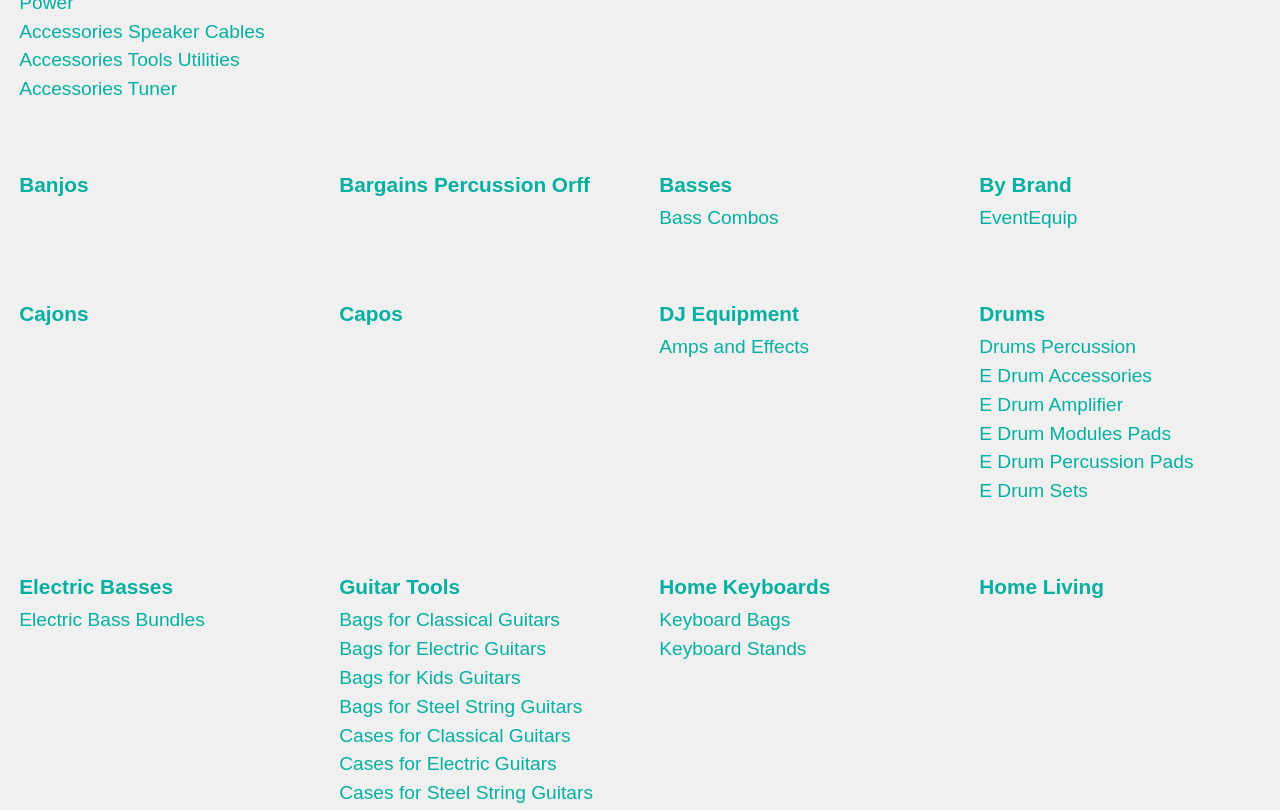Give a short answer to this question using one word or a phrase:
How many categories of musical instruments are listed?

At least 10